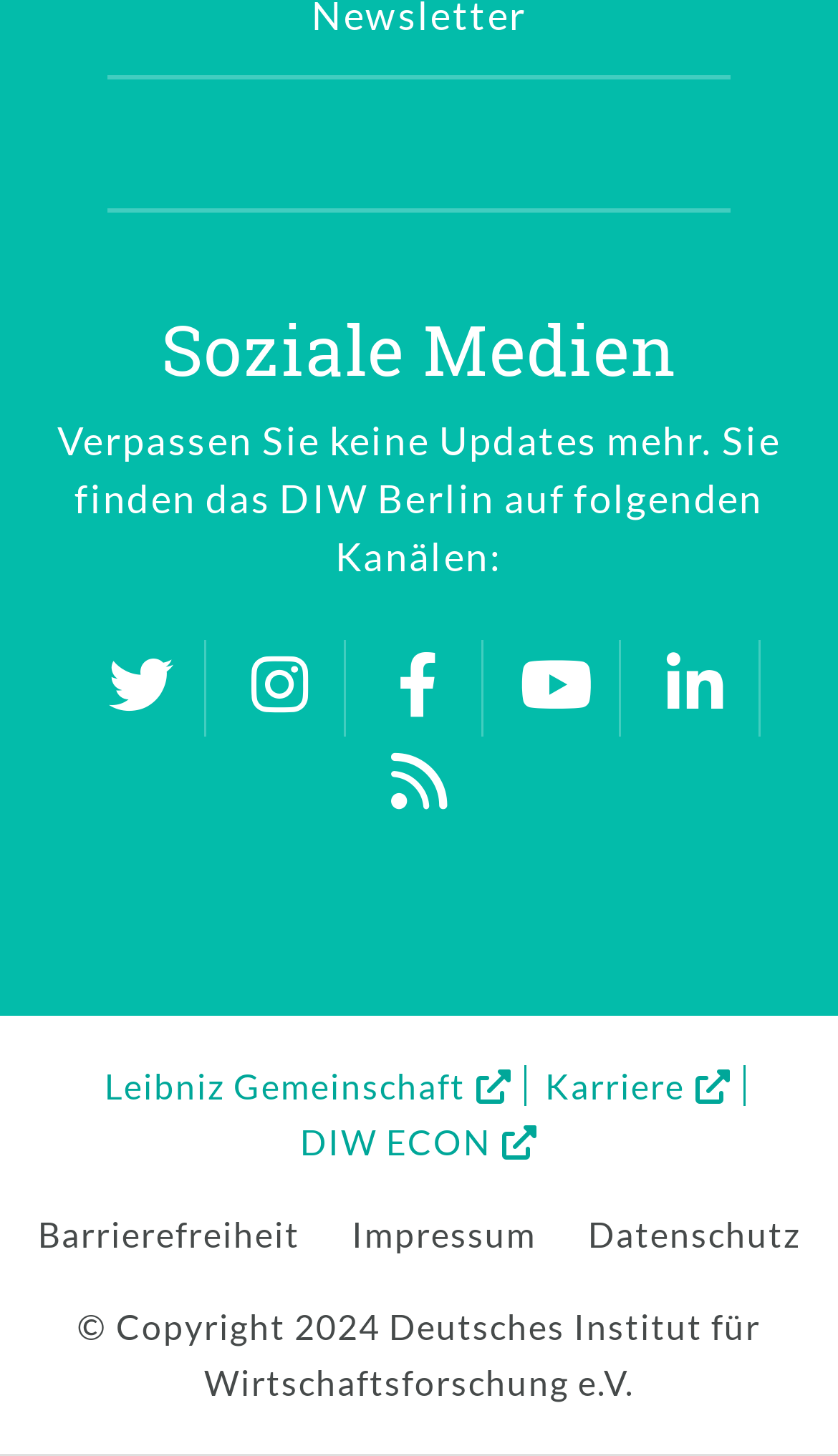Determine the bounding box for the UI element described here: "aria-label="Link zu Facebook" title="Facebook"".

[0.423, 0.44, 0.574, 0.507]